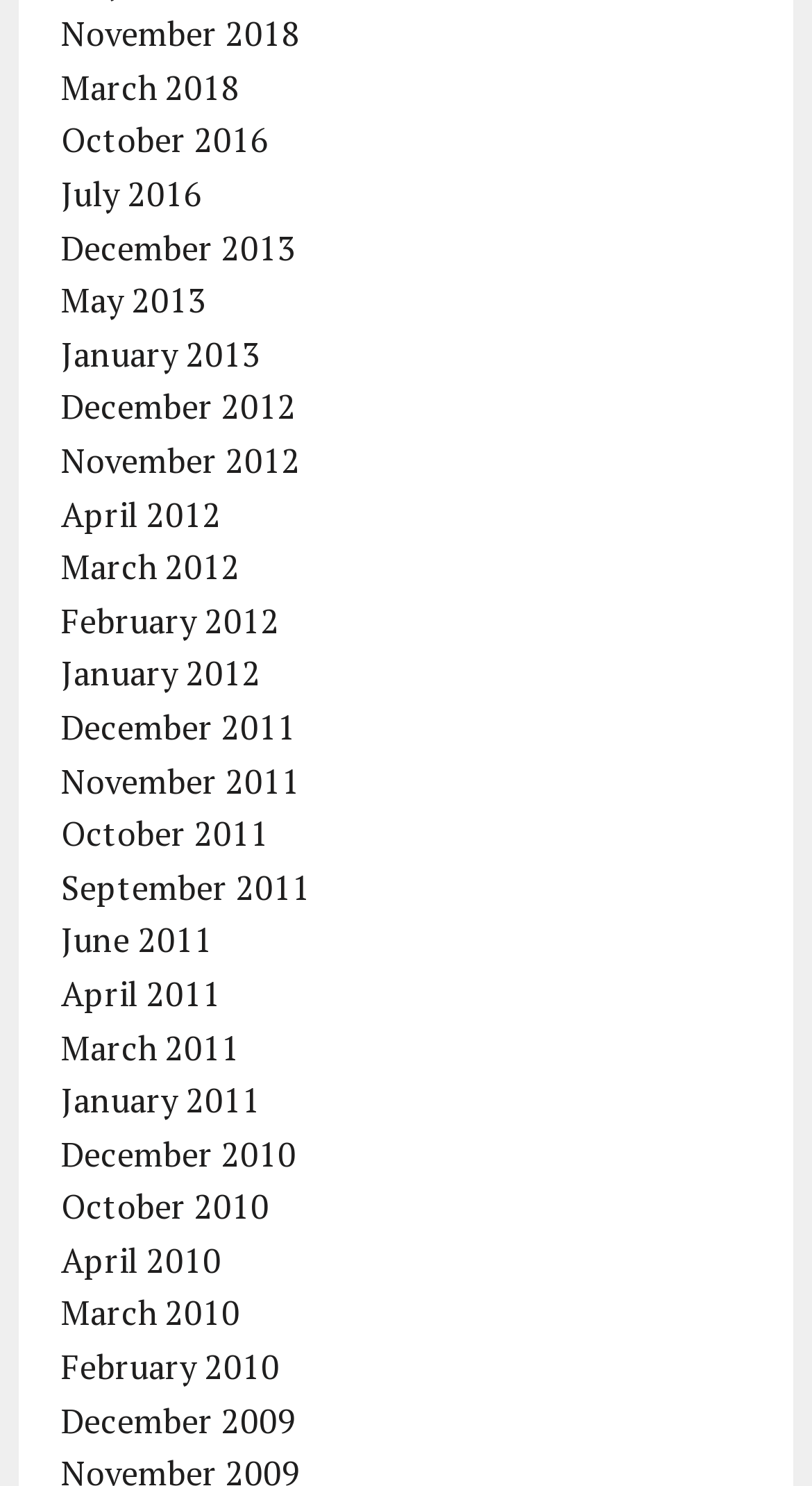How many links are available for the year 2012?
Identify the answer in the screenshot and reply with a single word or phrase.

4